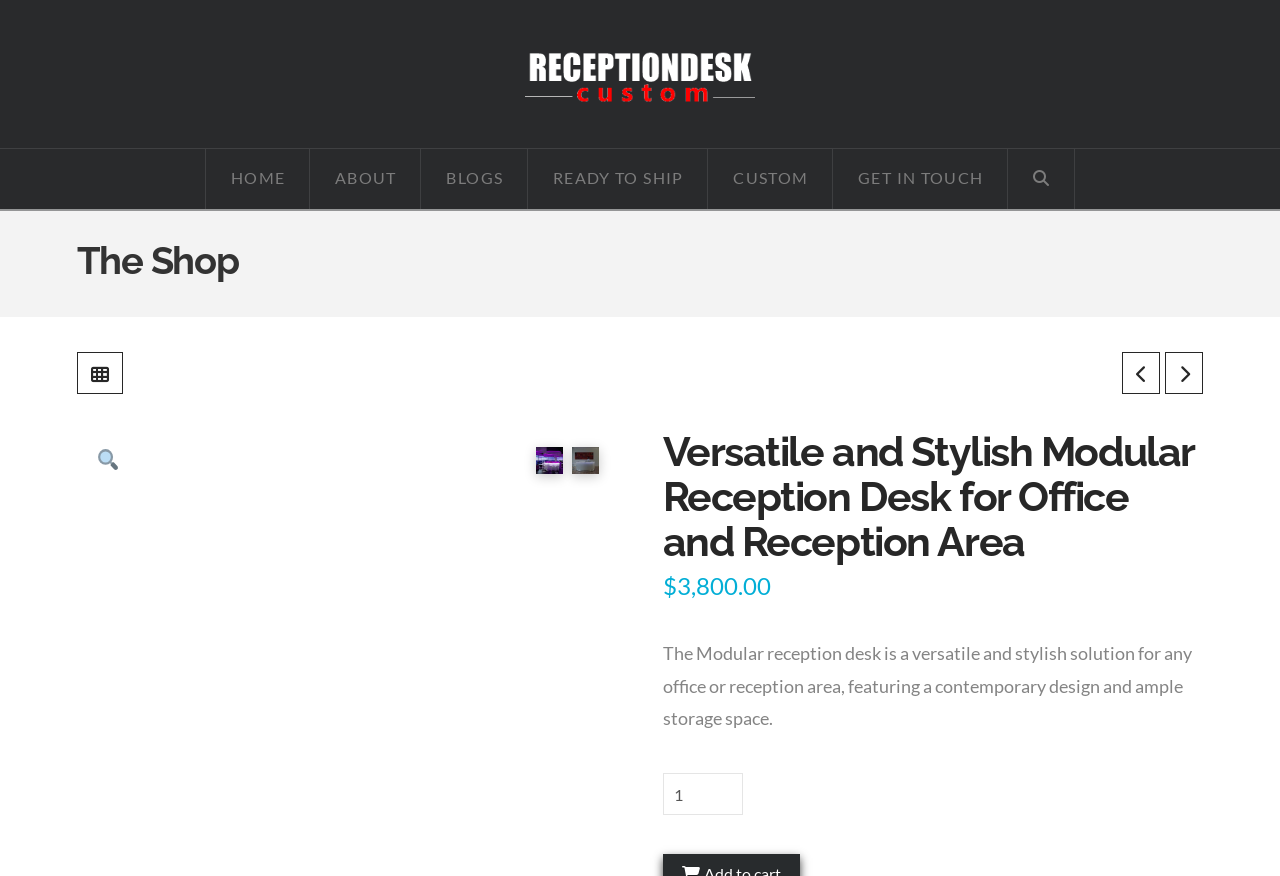Please respond to the question with a concise word or phrase:
What is the minimum product quantity?

1